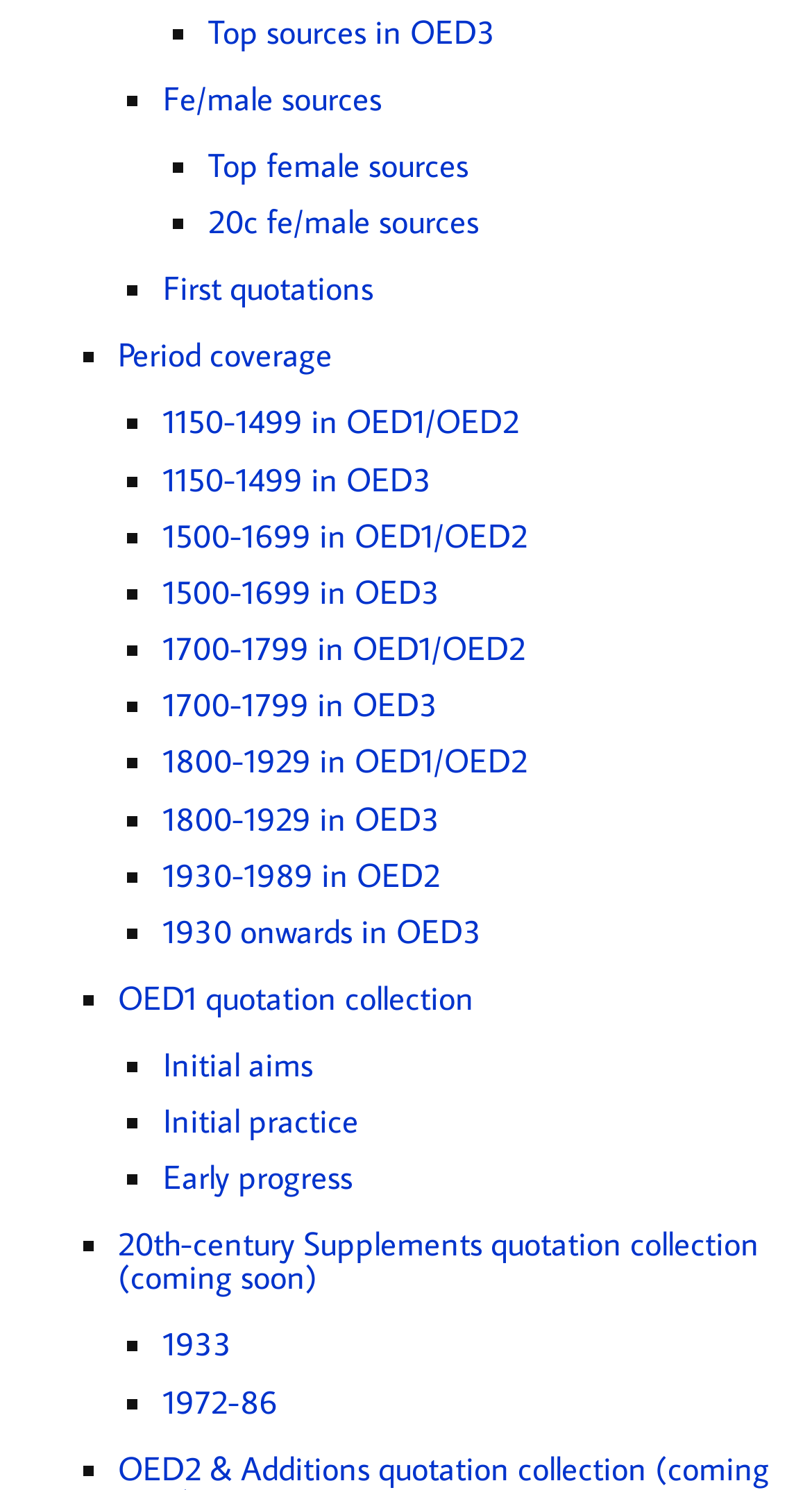Identify the bounding box coordinates of the clickable region required to complete the instruction: "Learn about initial aims". The coordinates should be given as four float numbers within the range of 0 and 1, i.e., [left, top, right, bottom].

[0.201, 0.7, 0.386, 0.728]